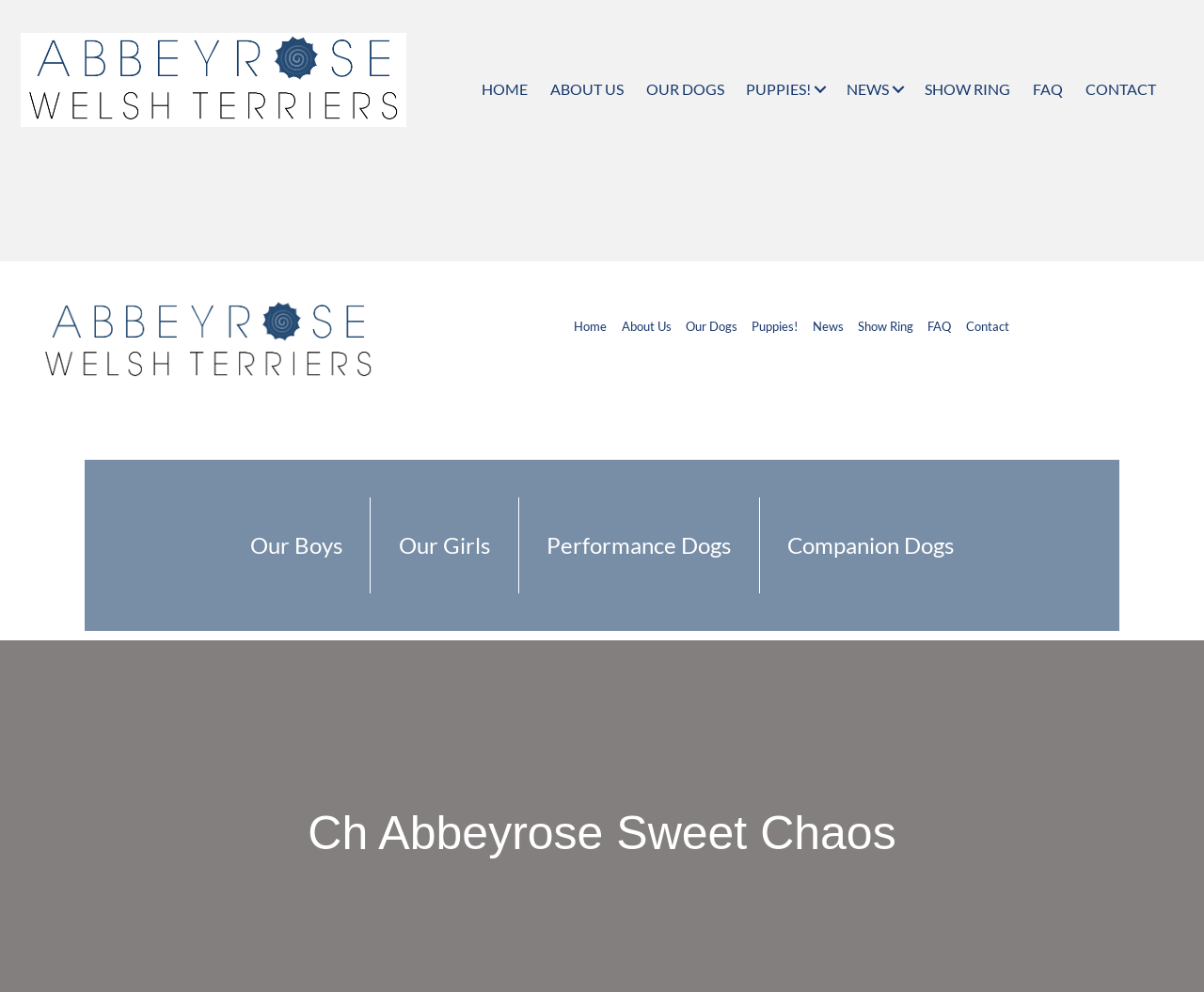How many links are in the top navigation menu? Based on the image, give a response in one word or a short phrase.

8